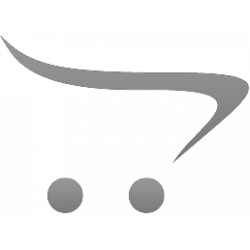What is the purpose of the 'Naturin 2' herbal supplement?
From the screenshot, provide a brief answer in one word or phrase.

Enhancing immune system